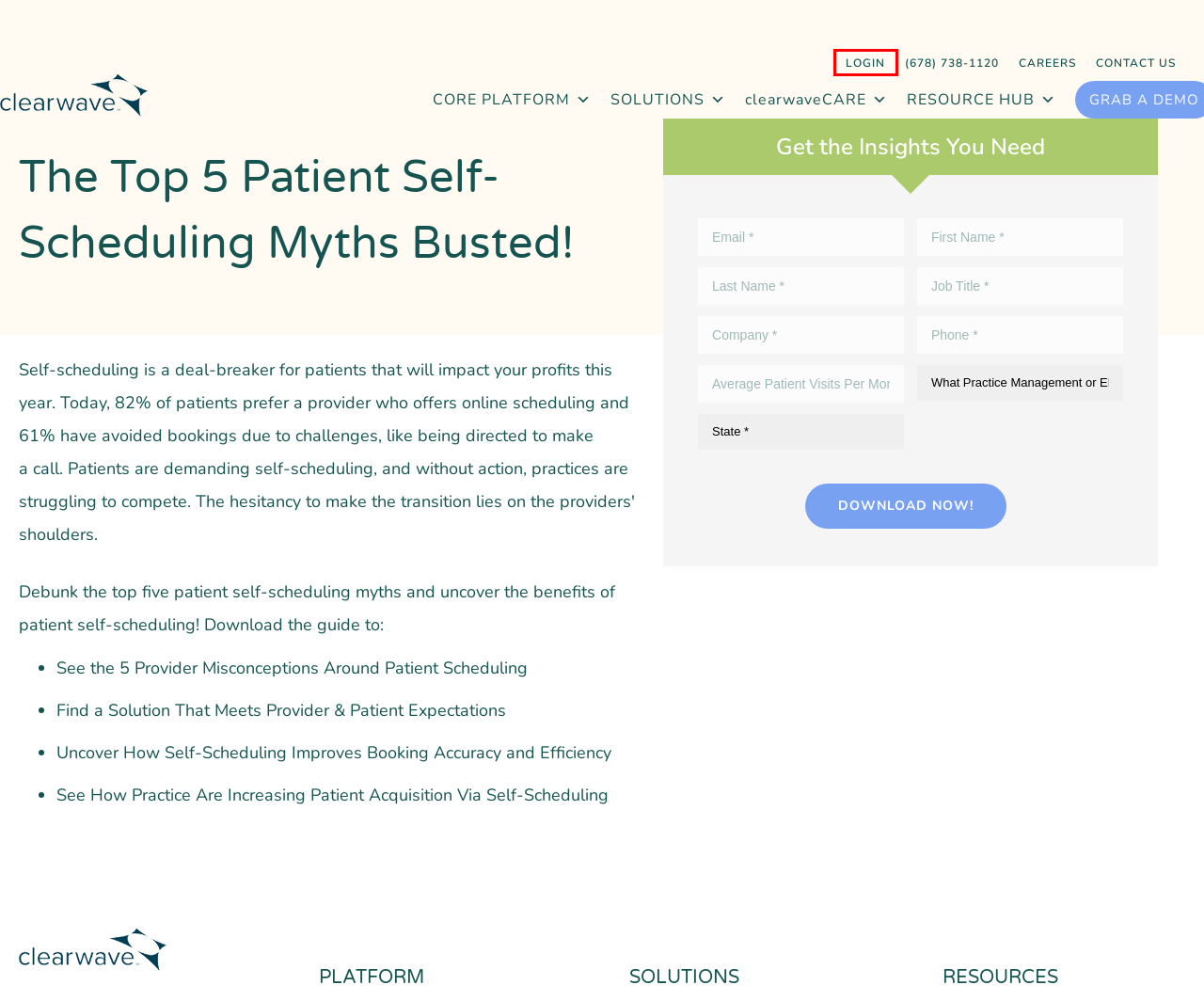Using the screenshot of a webpage with a red bounding box, pick the webpage description that most accurately represents the new webpage after the element inside the red box is clicked. Here are the candidates:
A. Contact Us - Clearwave
B. Clearwave Resource Hub | Clearwave Inc
C. Patient Check-In System | Patient Check-In Platform | Clearwave Inc.
D. #1 Patient Revenue Platform™ | Patient Check-In Software | Clearwave
E. Careers at Clearwave - Clearwave
F. FQHC Patient Engagement Platform | Clearwave Inc
G. clearwaveCARE | Stronger Together | Clearwave, Inc.
H. Connection denied by Geolocation

H